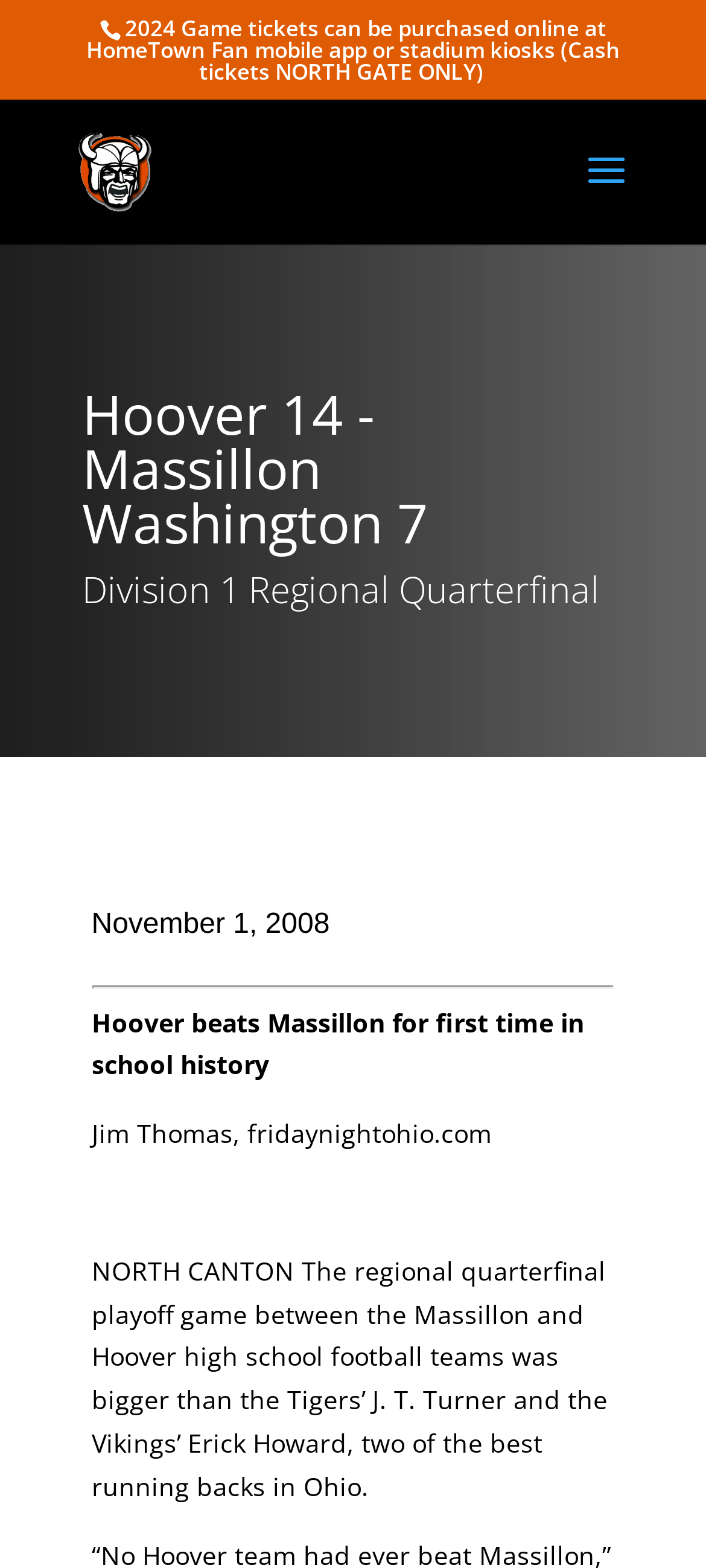Analyze the image and deliver a detailed answer to the question: What is the score of the game?

I found the score of the game by looking at the heading element on the webpage, which states 'Hoover 14 - Massillon Washington 7'.